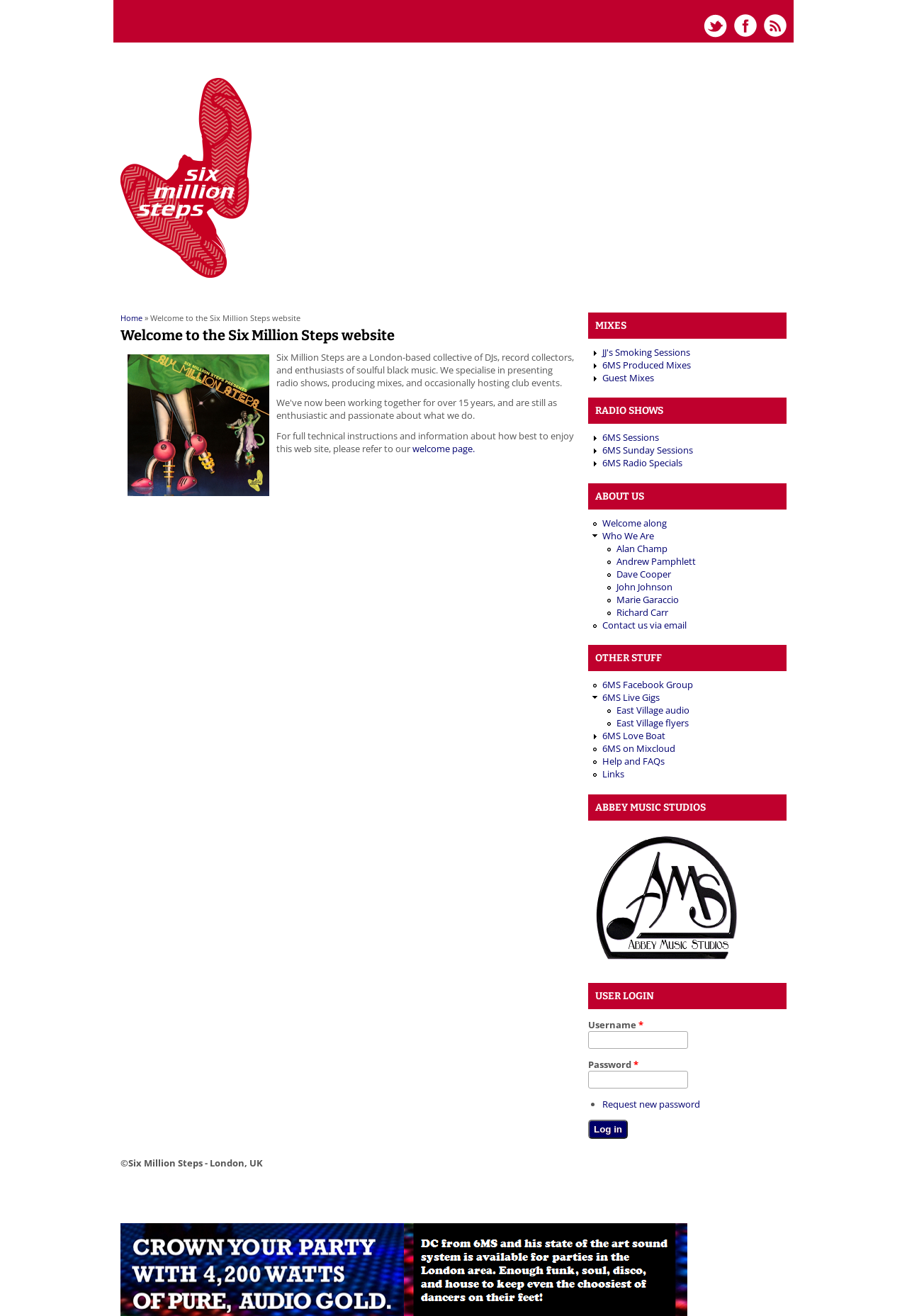What is the name of the Facebook group?
Observe the image and answer the question with a one-word or short phrase response.

6MS Facebook Group